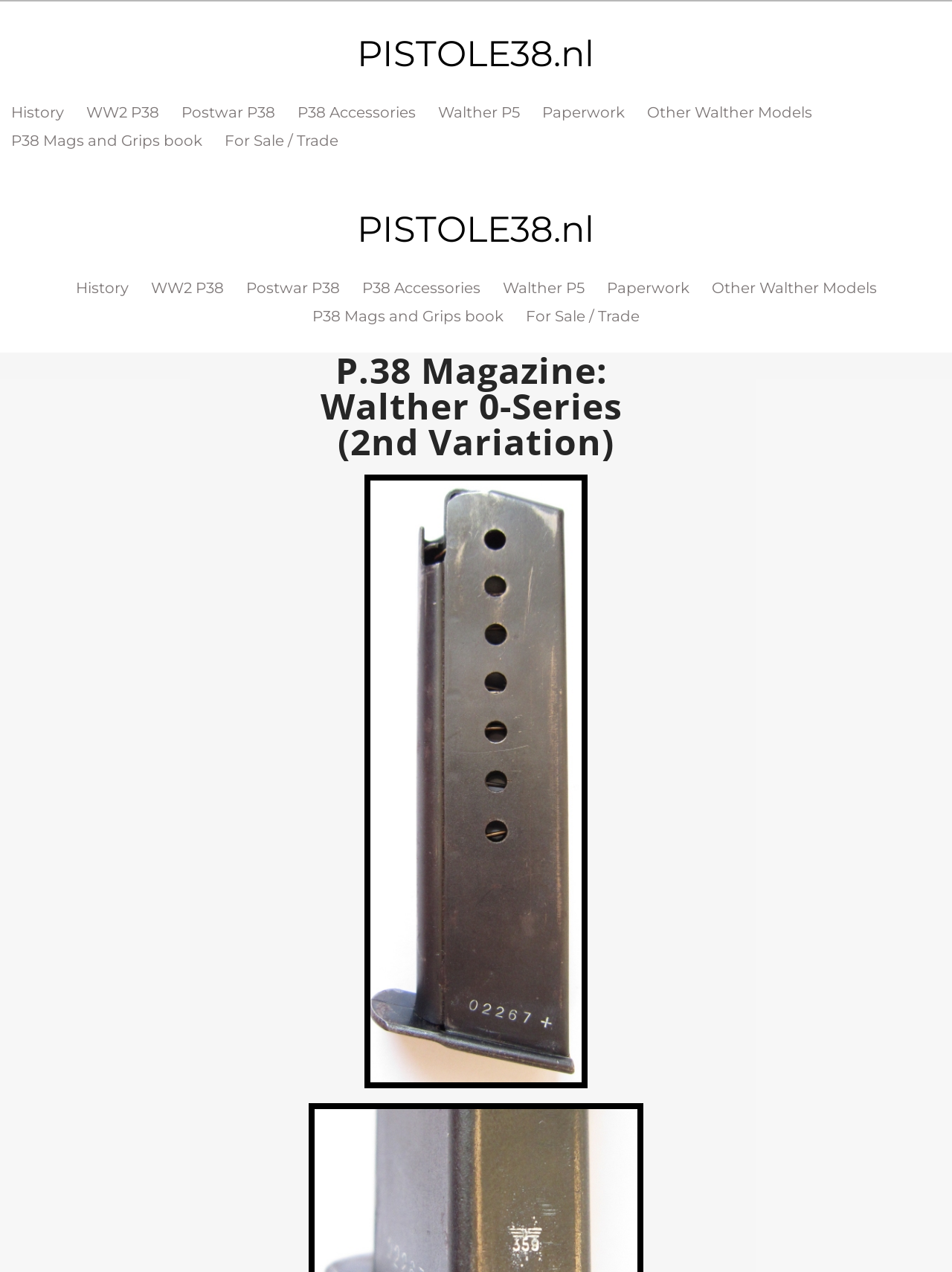Give a concise answer of one word or phrase to the question: 
How many images are there on the webpage?

1